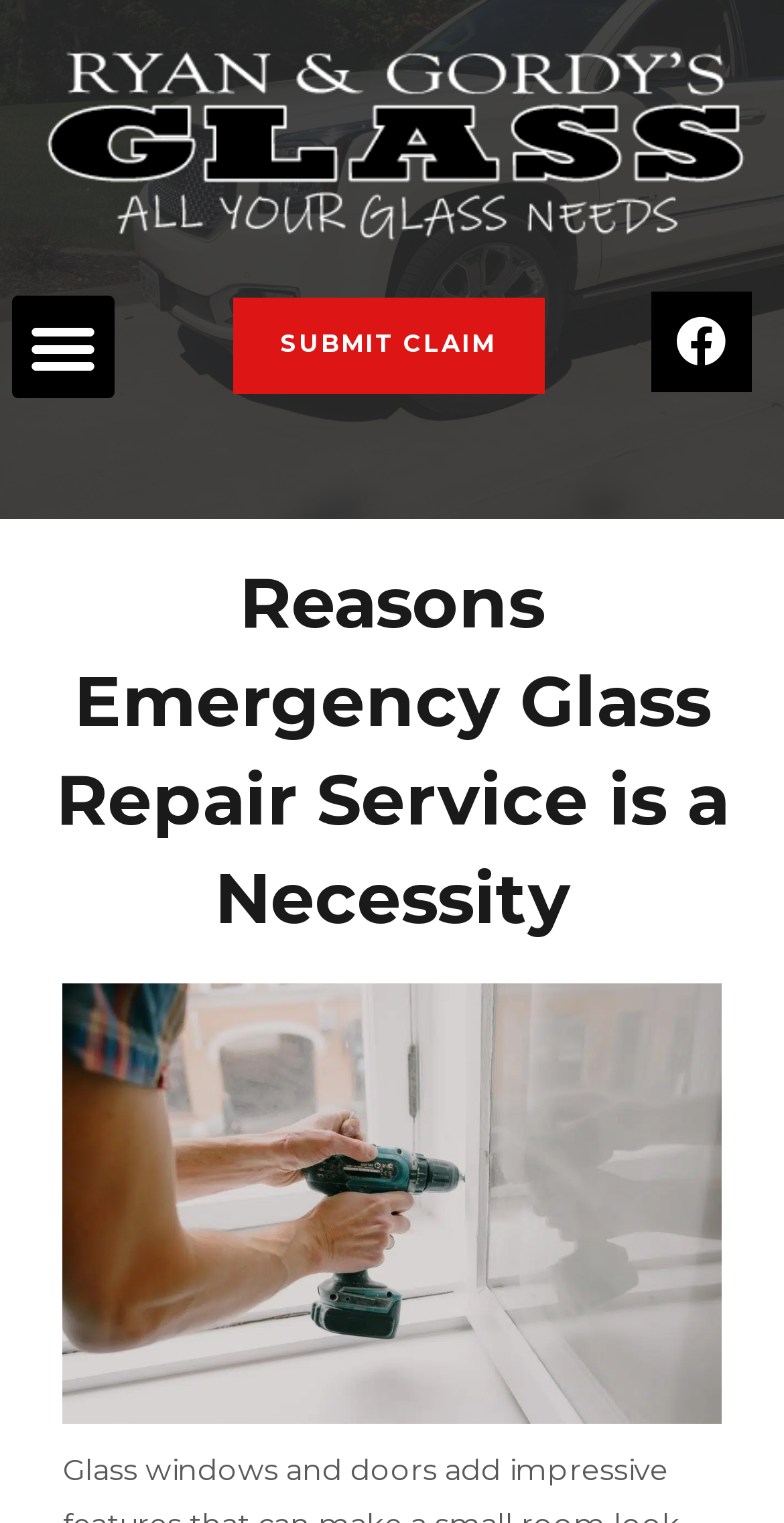Please extract and provide the main headline of the webpage.

Reasons Emergency Glass Repair Service is a Necessity